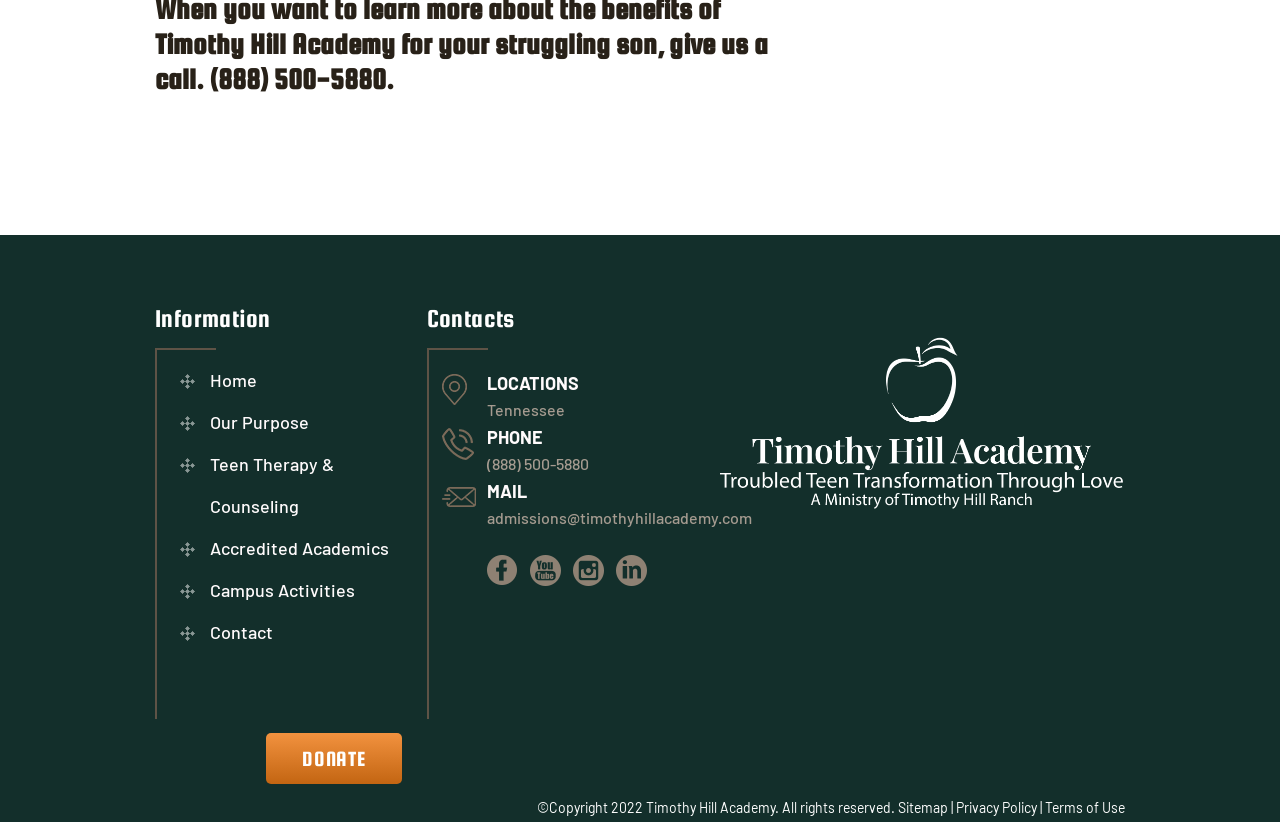Identify the bounding box for the given UI element using the description provided. Coordinates should be in the format (top-left x, top-left y, bottom-right x, bottom-right y) and must be between 0 and 1. Here is the description: Teen Therapy & Counseling

[0.164, 0.551, 0.261, 0.629]